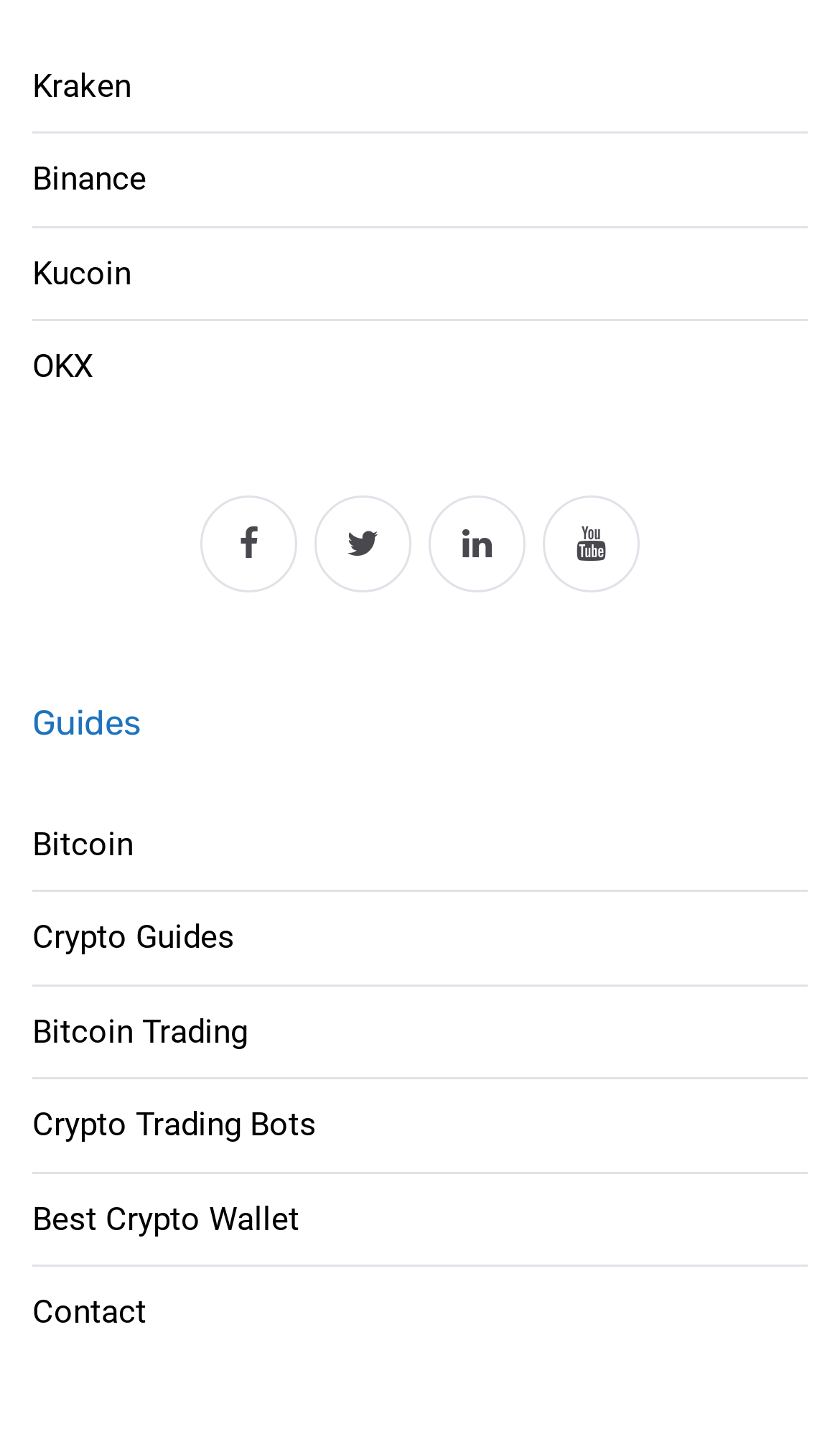Kindly determine the bounding box coordinates for the area that needs to be clicked to execute this instruction: "View Crypto Guides".

[0.038, 0.642, 0.279, 0.669]